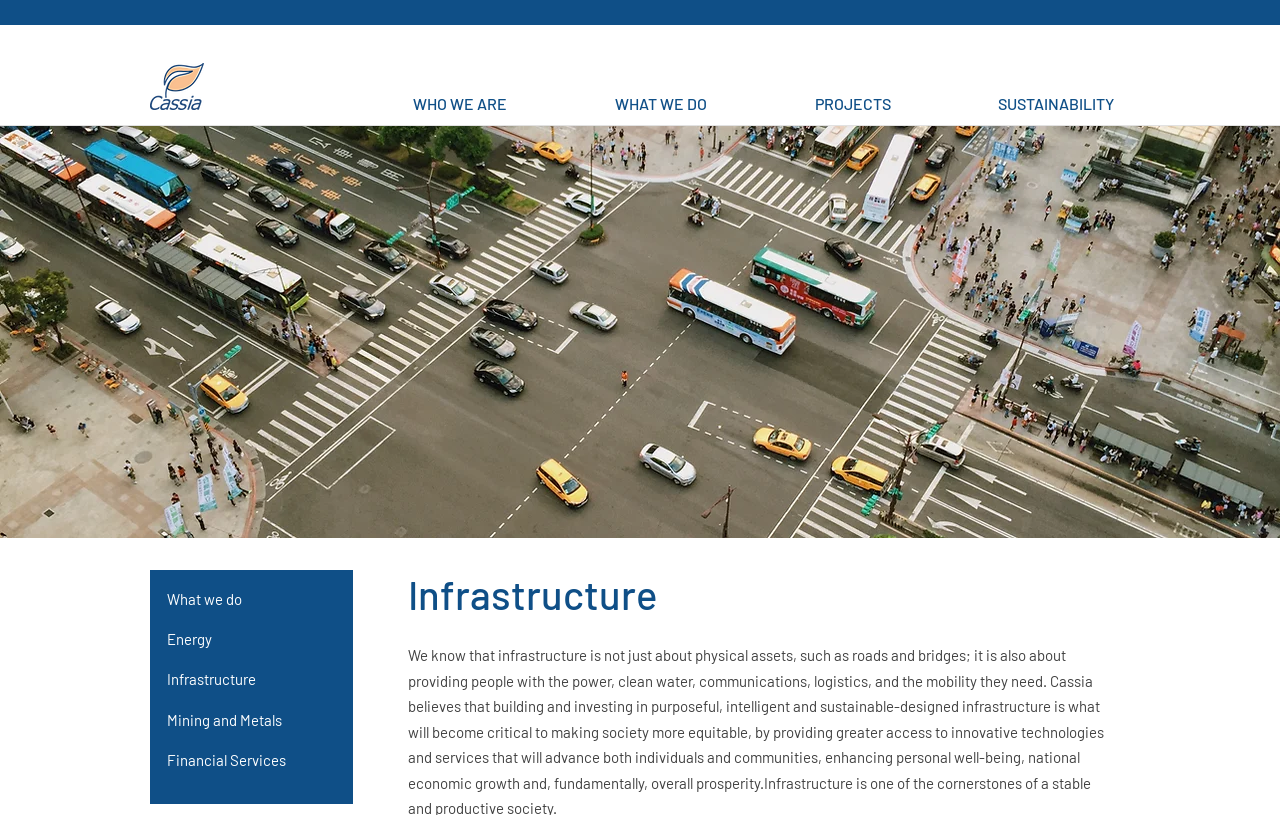Based on the image, provide a detailed response to the question:
What industries does Cassia operate in?

The webpage mentions that Cassia sources and facilitates ventures in diverse industries globally, which implies that the company is involved in multiple sectors, including energy, infrastructure, mining and metals, and financial services.